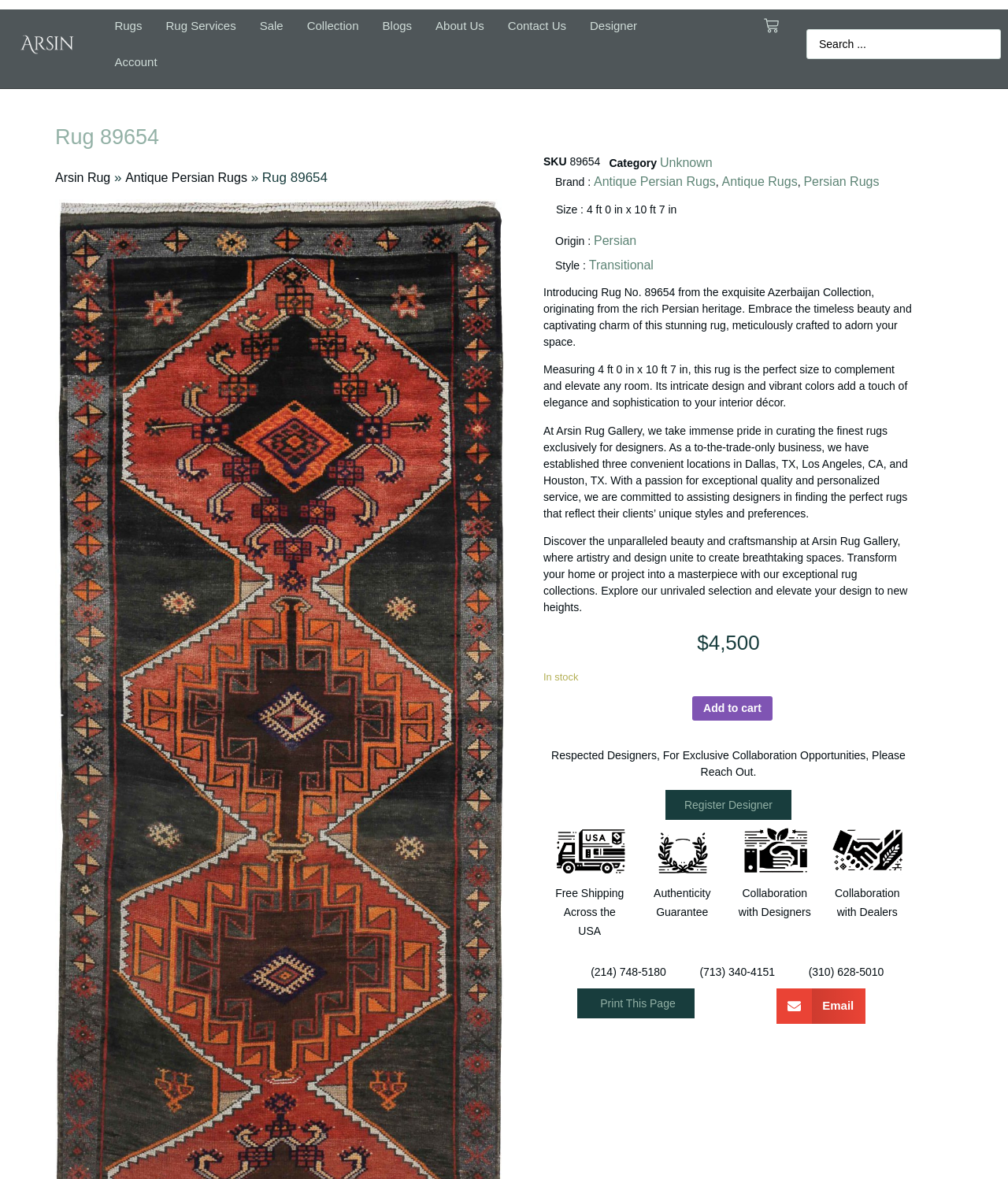Could you locate the bounding box coordinates for the section that should be clicked to accomplish this task: "Get a free quote".

None